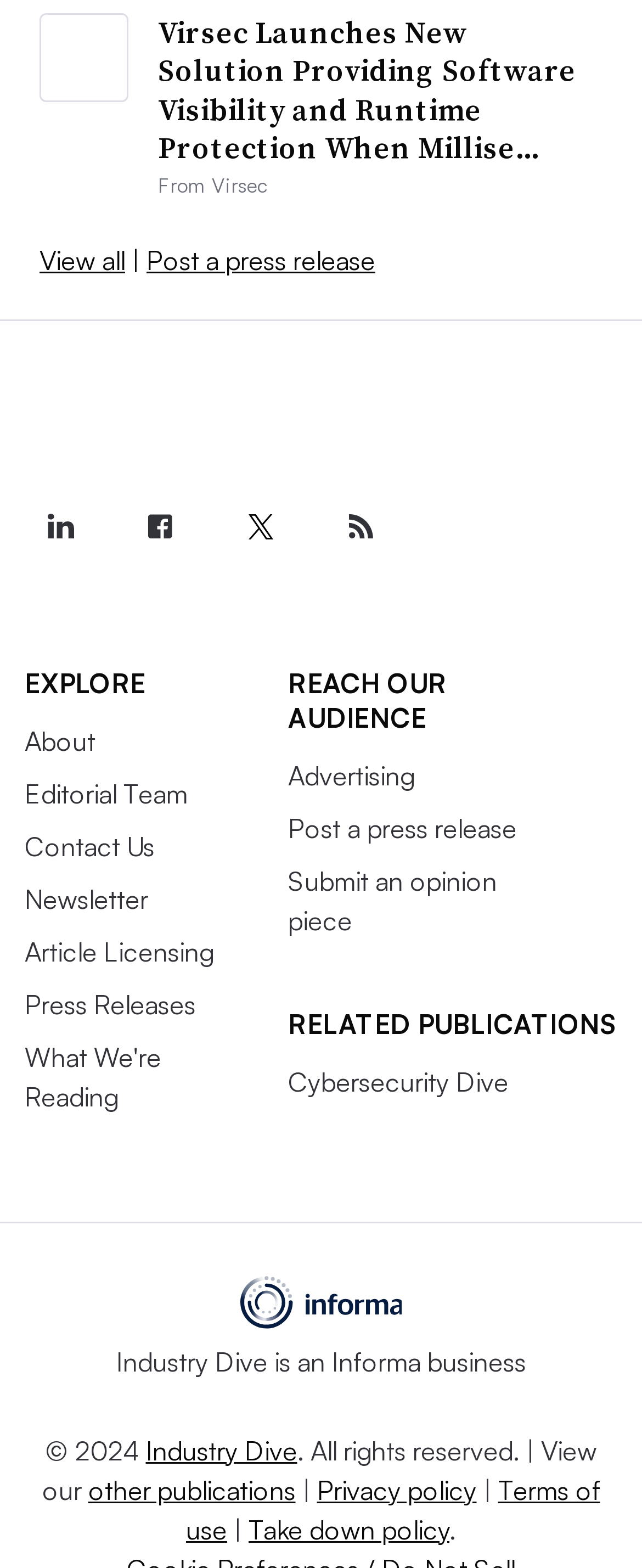Provide a brief response in the form of a single word or phrase:
What is the year of copyright?

2024